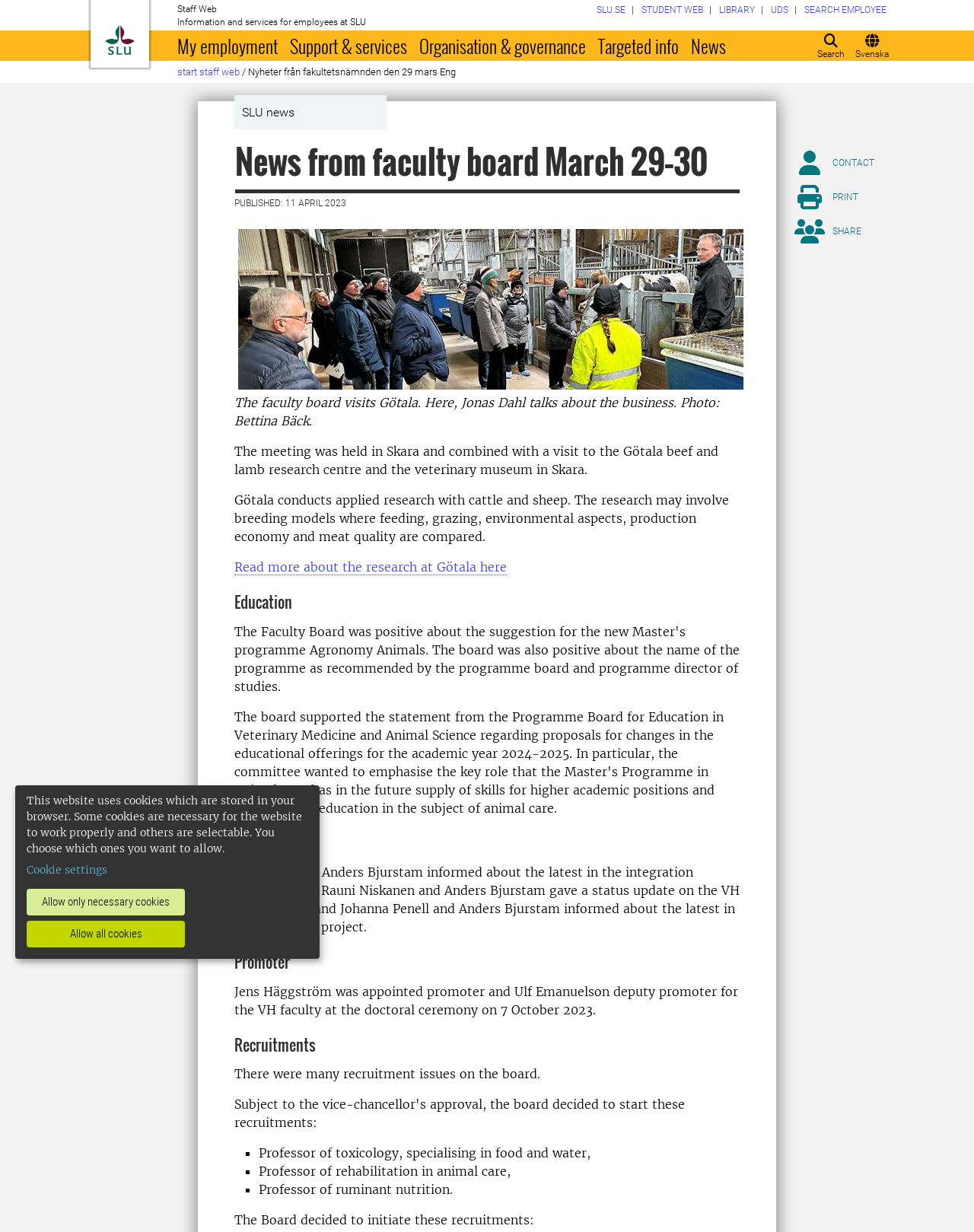Identify the bounding box of the UI component described as: "Cookie settings".

[0.027, 0.7, 0.11, 0.713]